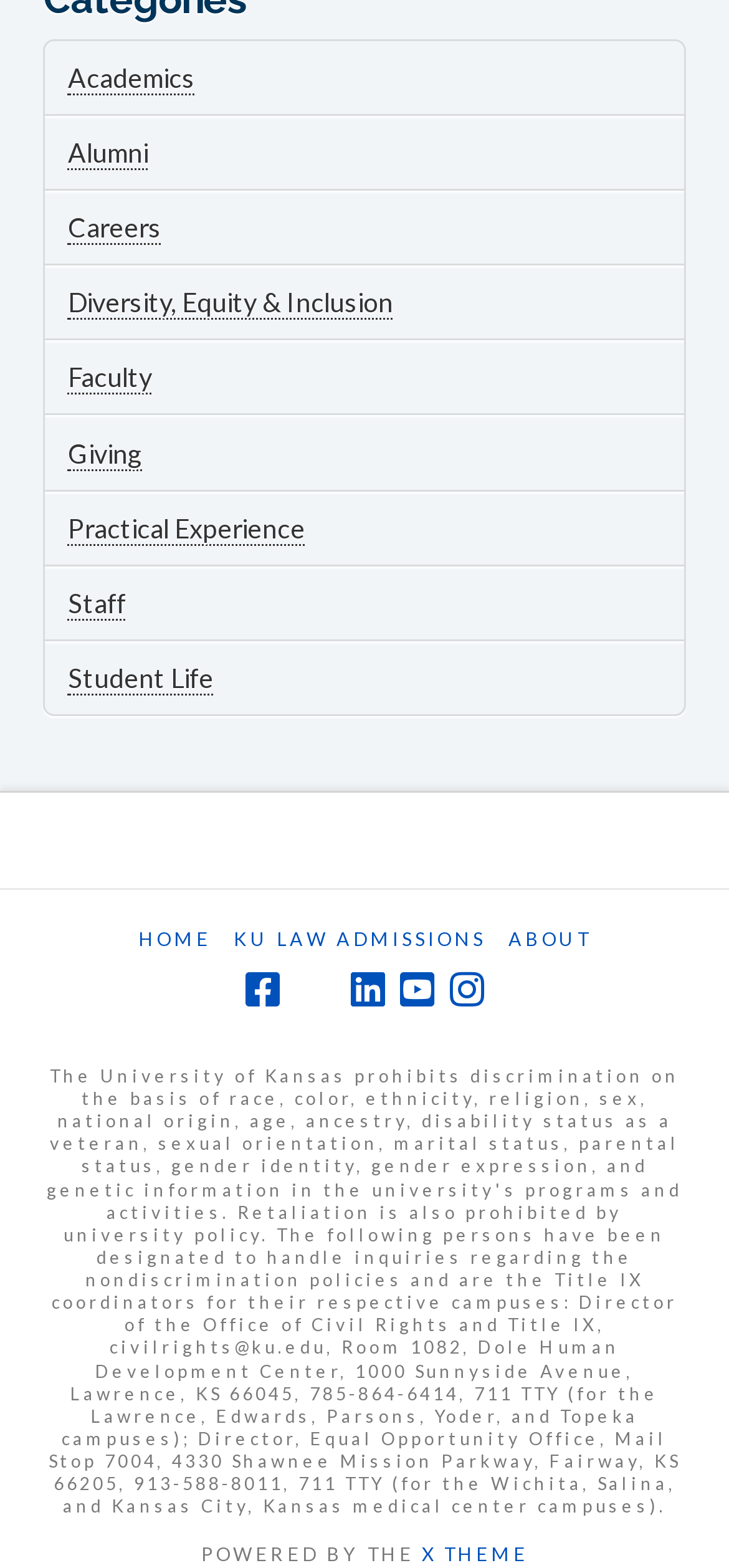Kindly determine the bounding box coordinates for the clickable area to achieve the given instruction: "Click on Academics".

[0.093, 0.039, 0.267, 0.06]